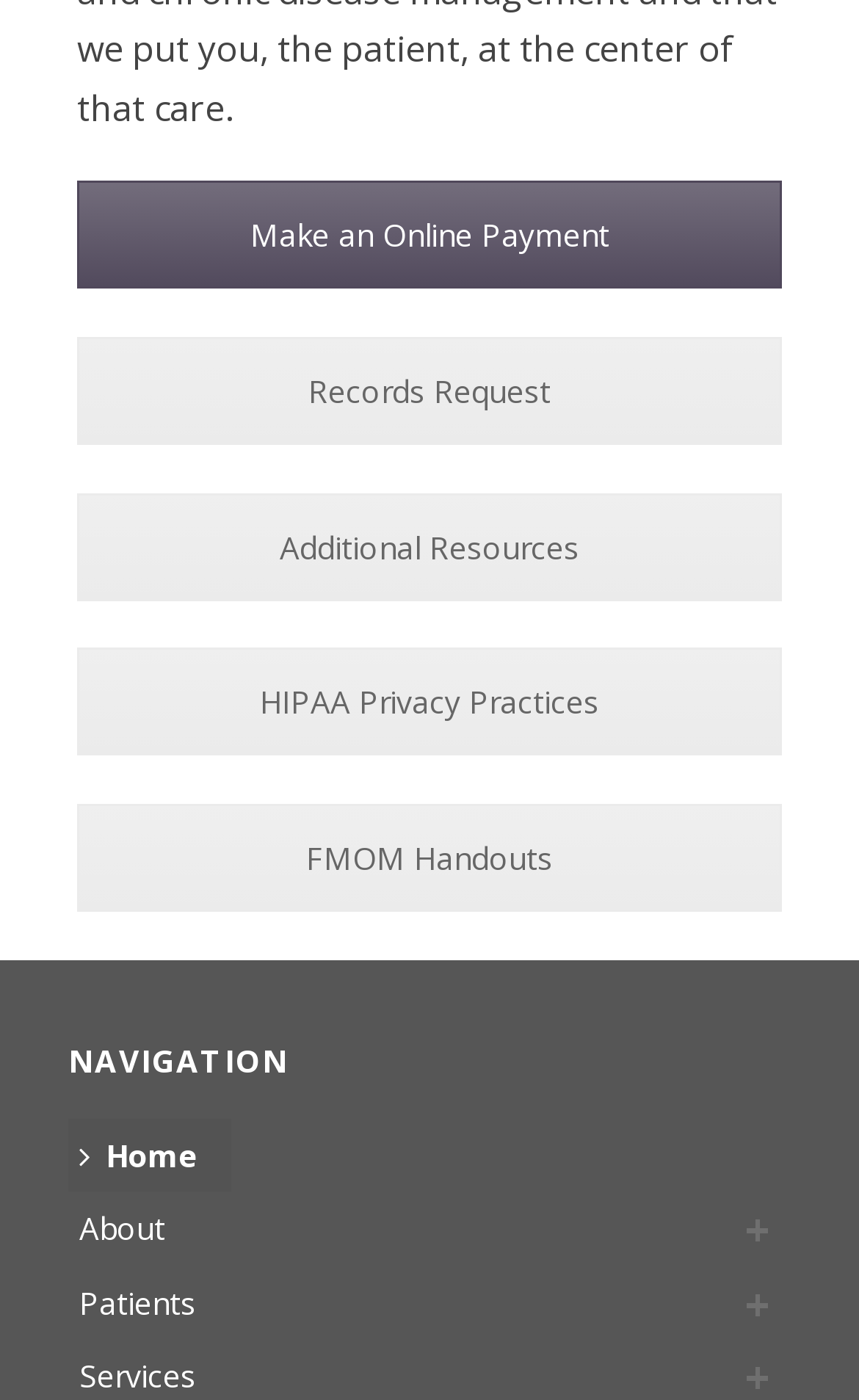Can you determine the bounding box coordinates of the area that needs to be clicked to fulfill the following instruction: "Learn about HIPAA privacy practices"?

[0.09, 0.463, 0.91, 0.54]